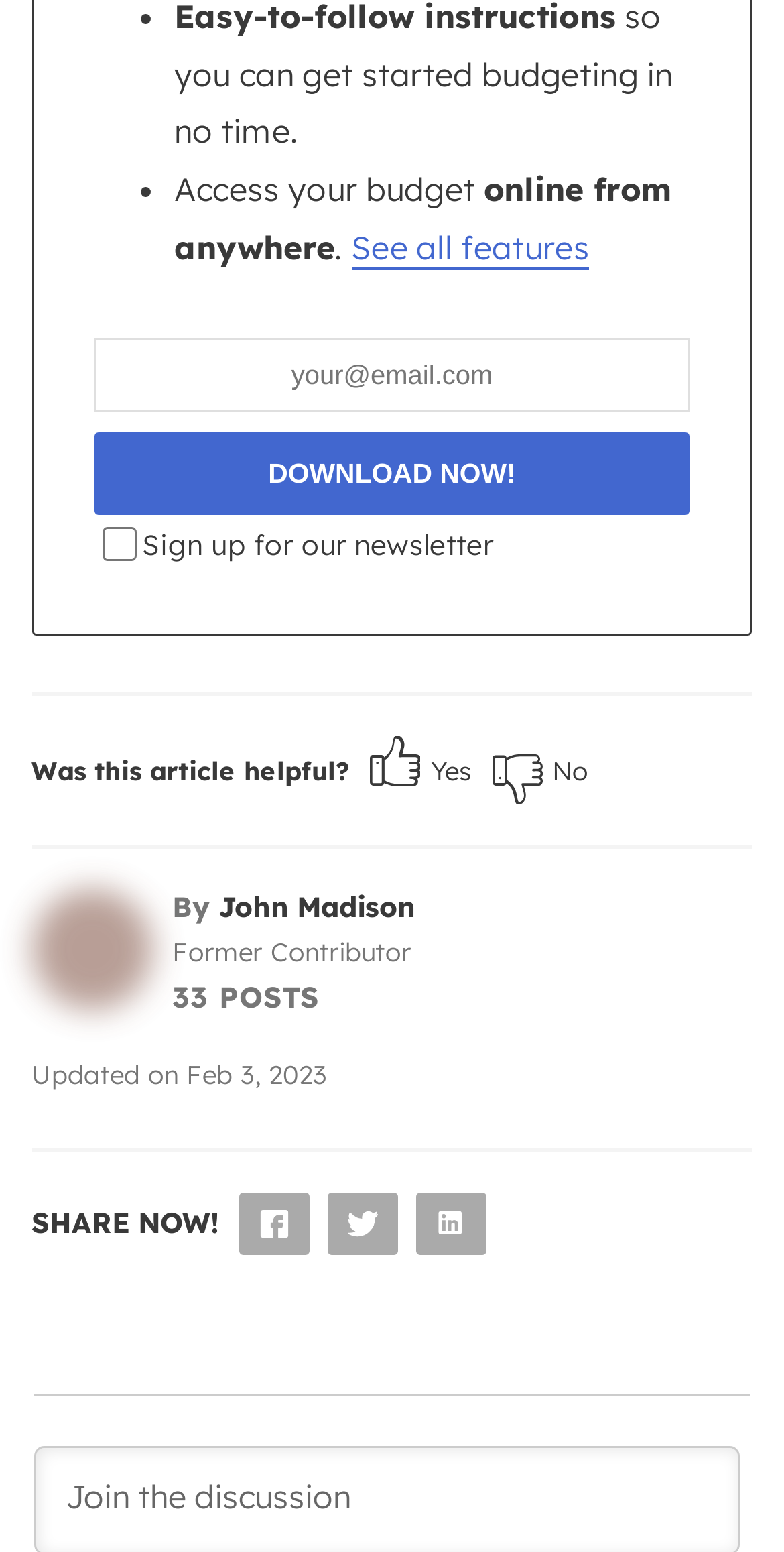Identify the bounding box coordinates for the element you need to click to achieve the following task: "Check the newsletter checkbox". Provide the bounding box coordinates as four float numbers between 0 and 1, in the form [left, top, right, bottom].

[0.13, 0.339, 0.173, 0.361]